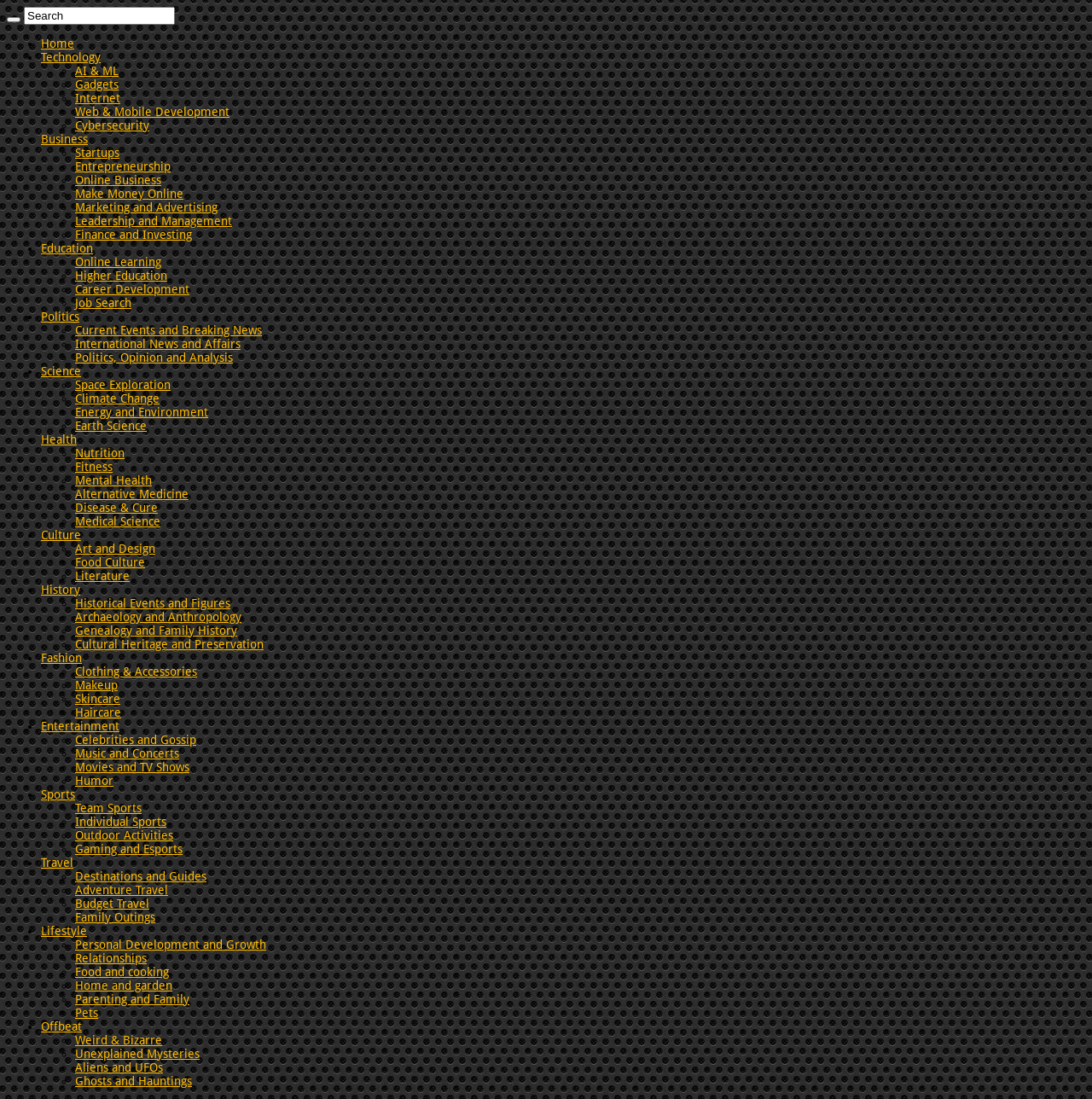Please find the bounding box coordinates of the element that needs to be clicked to perform the following instruction: "Translate the site to Español". The bounding box coordinates should be four float numbers between 0 and 1, represented as [left, top, right, bottom].

None